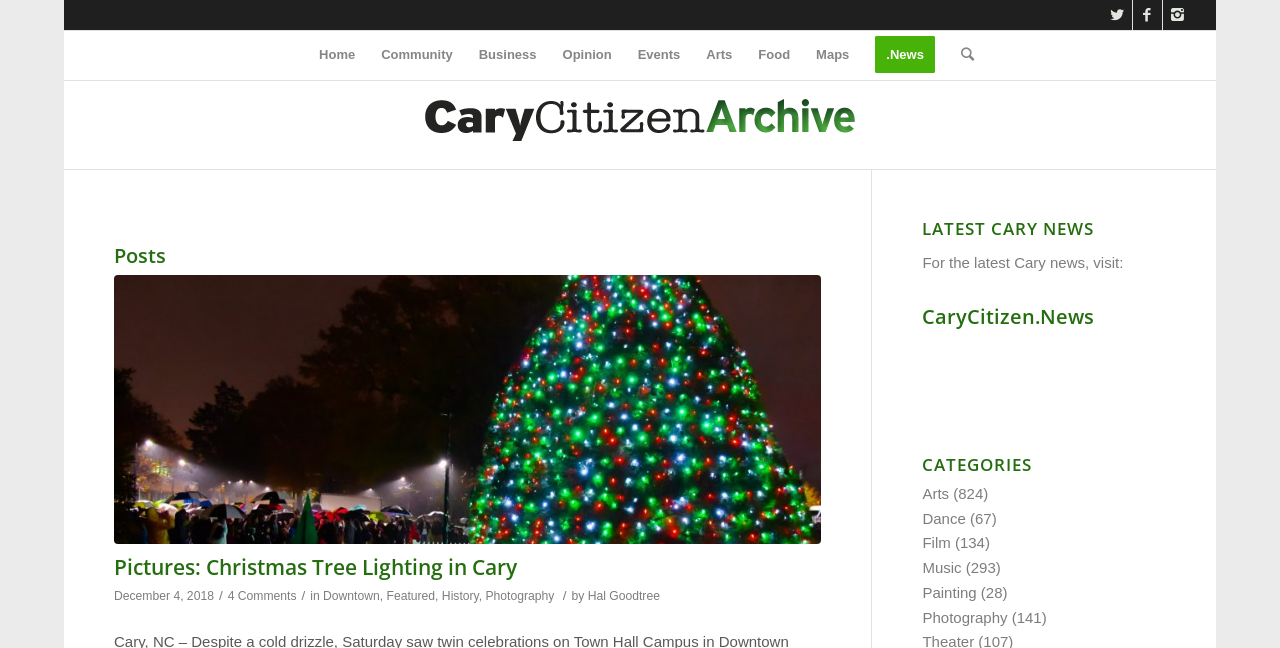Can you find the bounding box coordinates of the area I should click to execute the following instruction: "Read posts in Photography category"?

[0.721, 0.939, 0.787, 0.965]